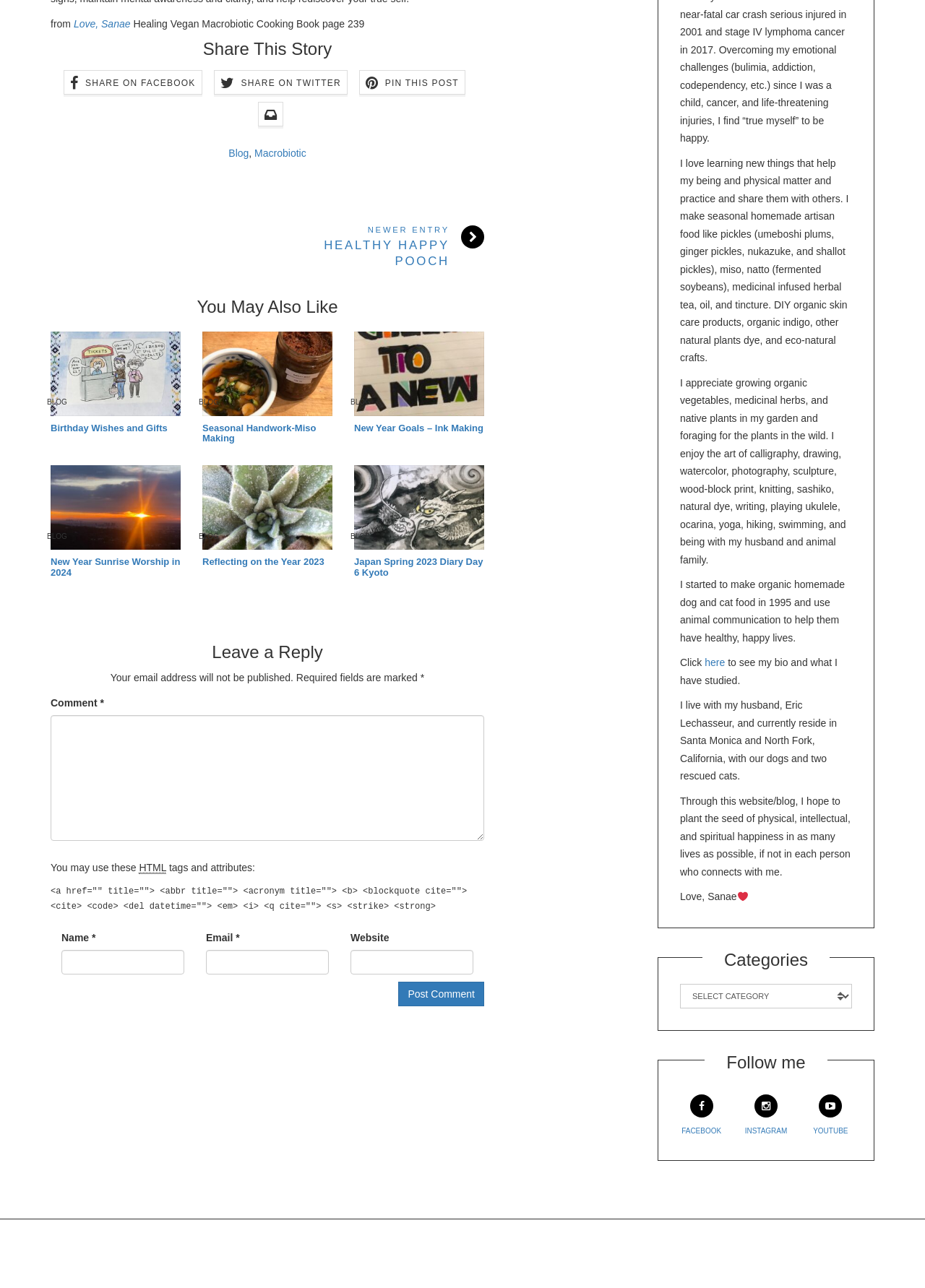Answer the following query with a single word or phrase:
What is the author's hobby?

Calligraphy, drawing, watercolor, photography